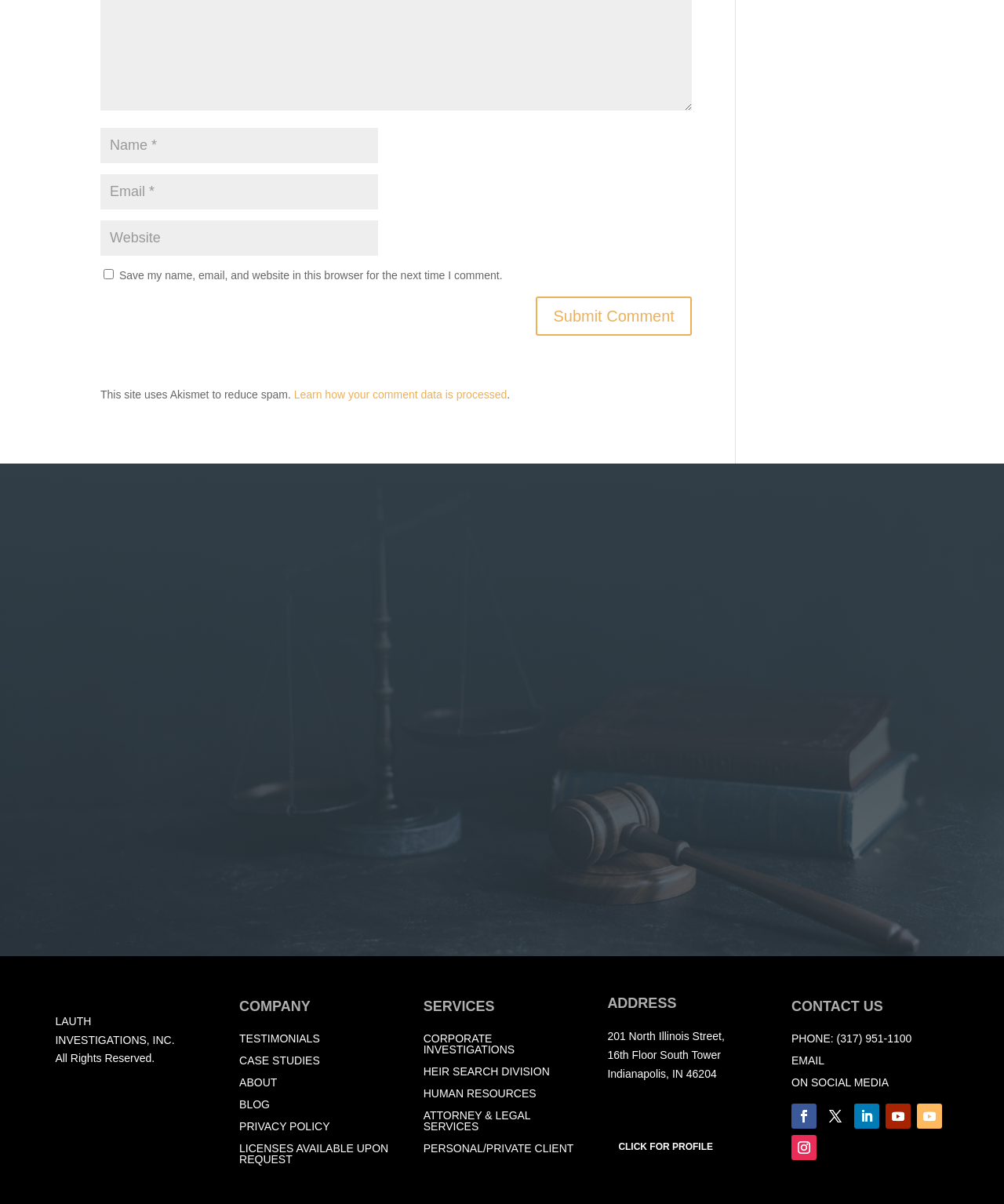How many links are there in the 'SERVICES' section?
Utilize the information in the image to give a detailed answer to the question.

The 'SERVICES' section is located at the bottom of the page, and it contains five links: 'CORPORATE INVESTIGATIONS', 'HEIR SEARCH DIVISION', 'HUMAN RESOURCES', 'ATTORNEY & LEGAL SERVICES', and 'PERSONAL/PRIVATE CLIENT'.